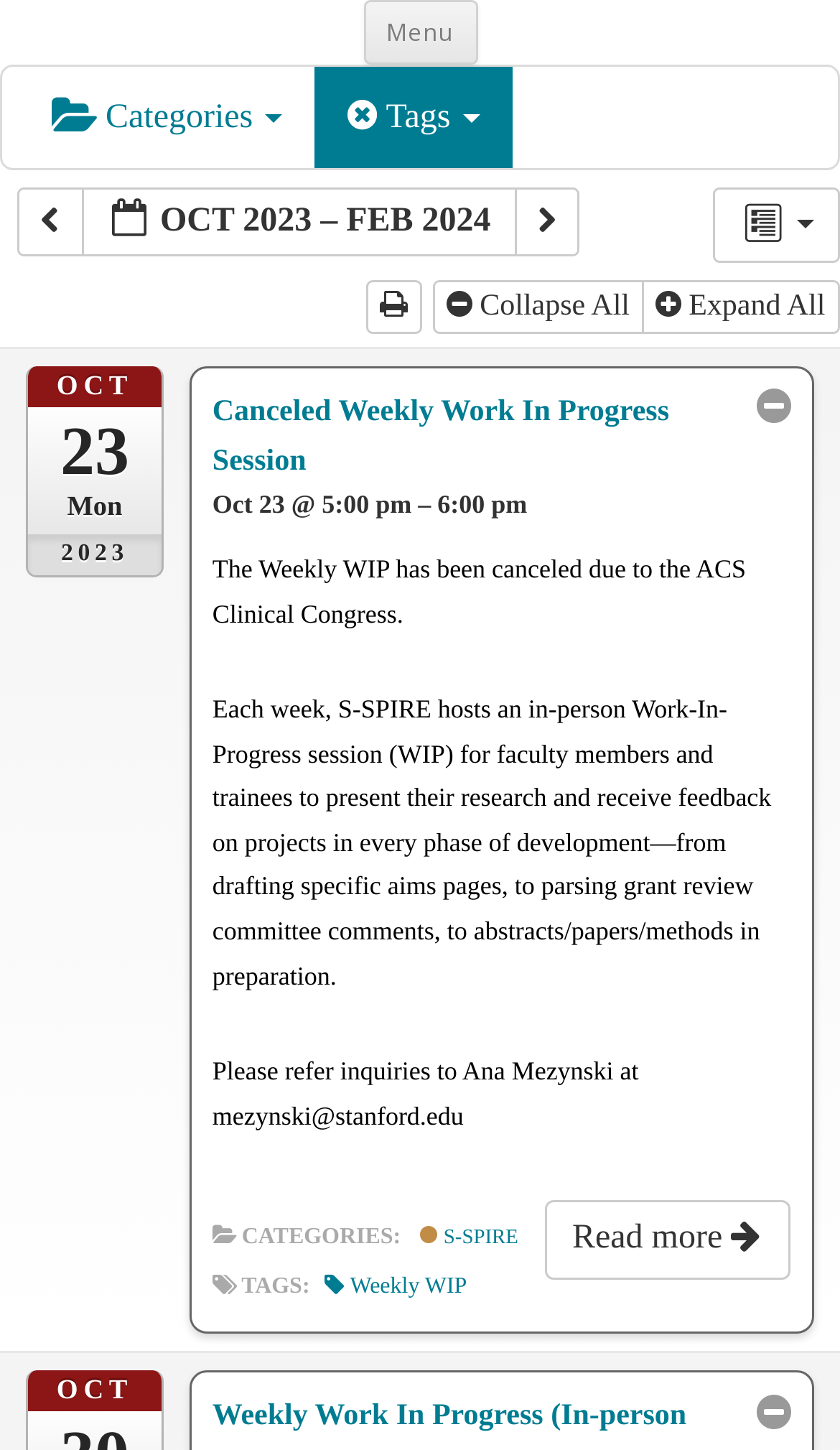What is the date of the canceled event?
Look at the screenshot and respond with a single word or phrase.

OCT 23 Mon 2023